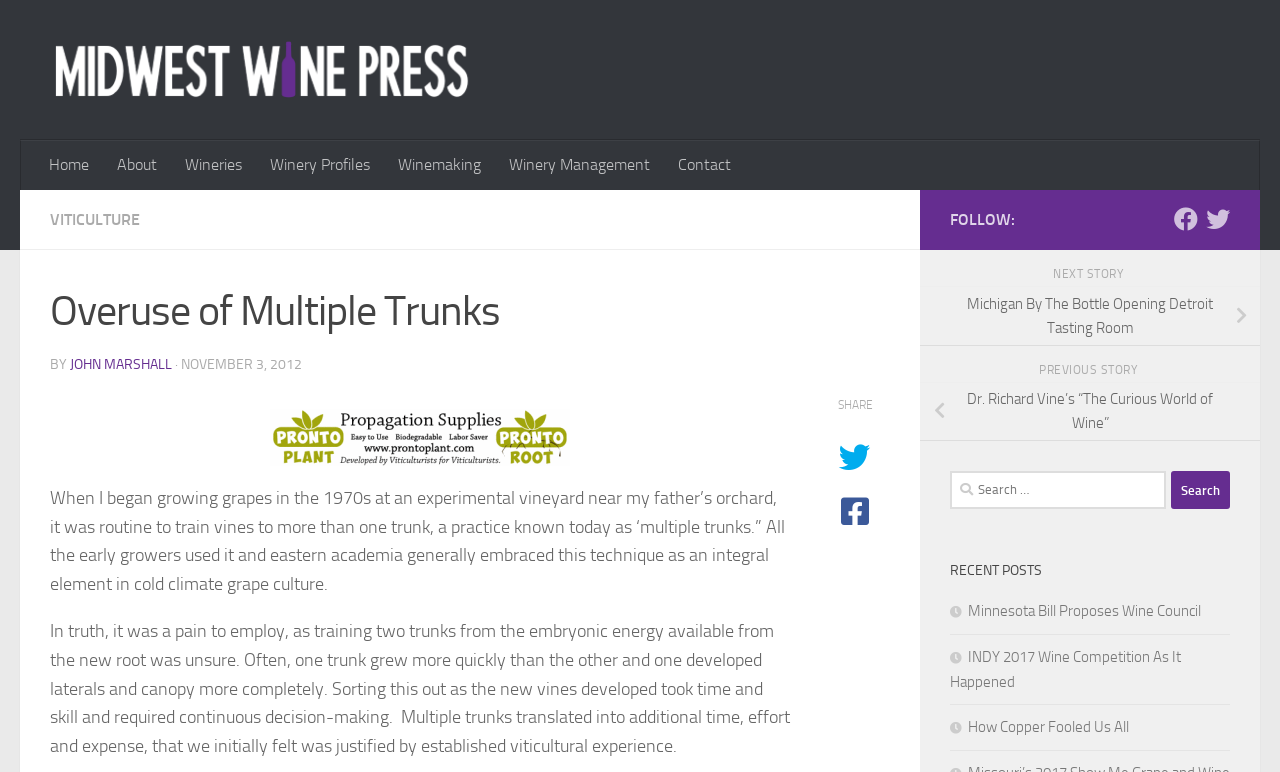What is the name of the website?
Look at the image and answer the question using a single word or phrase.

Midwest Wine Press